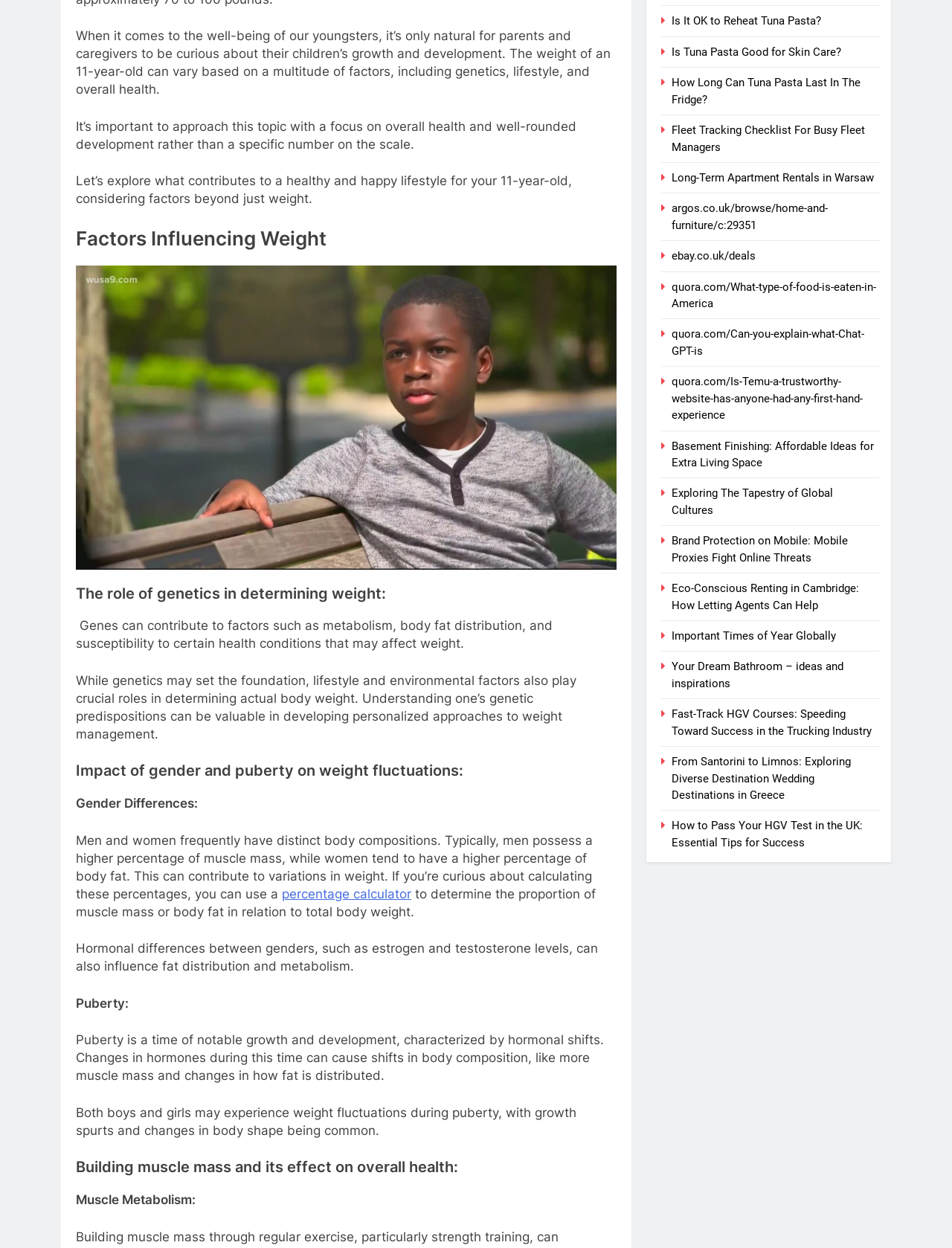Find the bounding box of the element with the following description: "Long-Term Apartment Rentals in Warsaw". The coordinates must be four float numbers between 0 and 1, formatted as [left, top, right, bottom].

[0.706, 0.137, 0.918, 0.148]